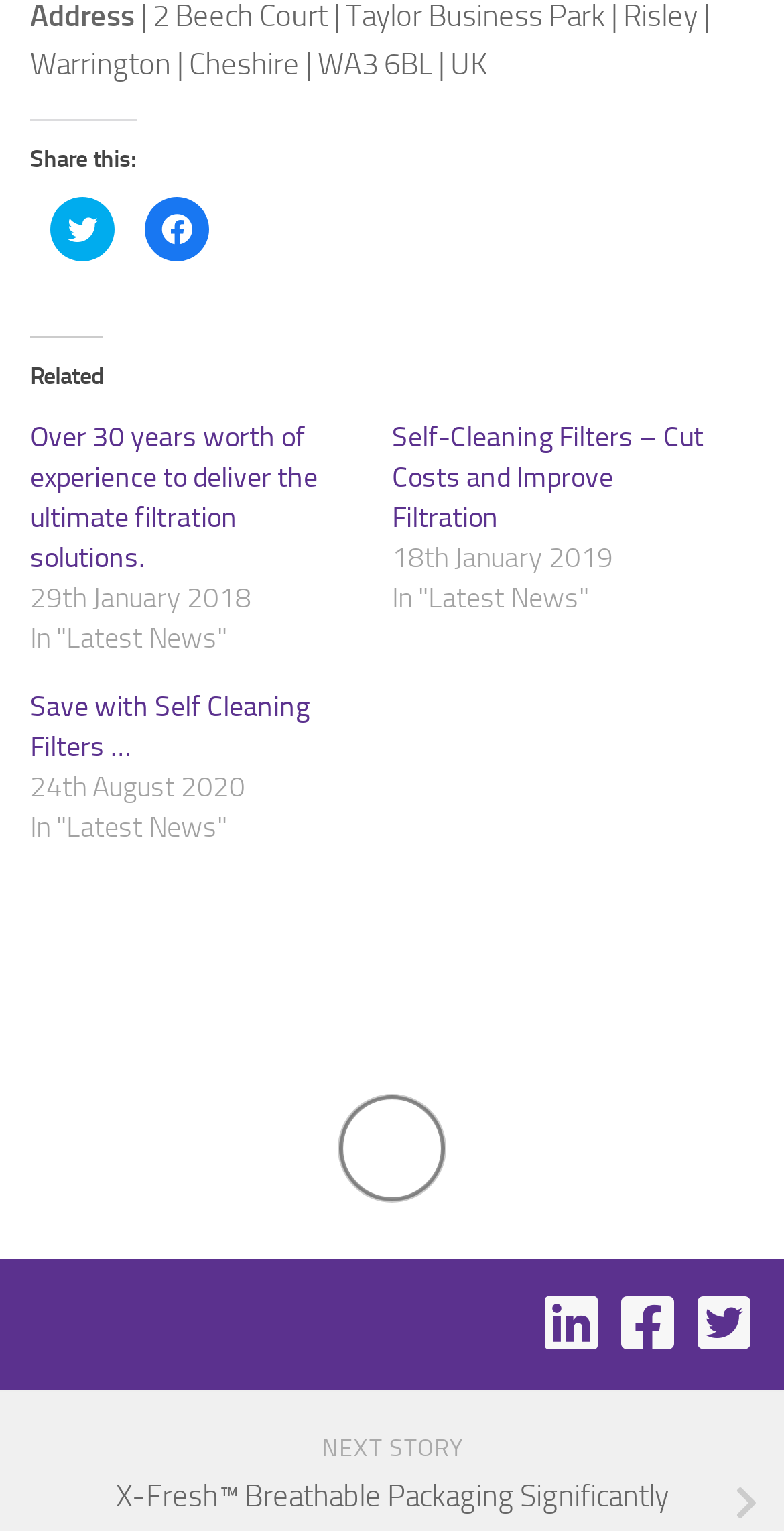Can you find the bounding box coordinates for the element to click on to achieve the instruction: "Read related news"?

[0.038, 0.274, 0.405, 0.375]